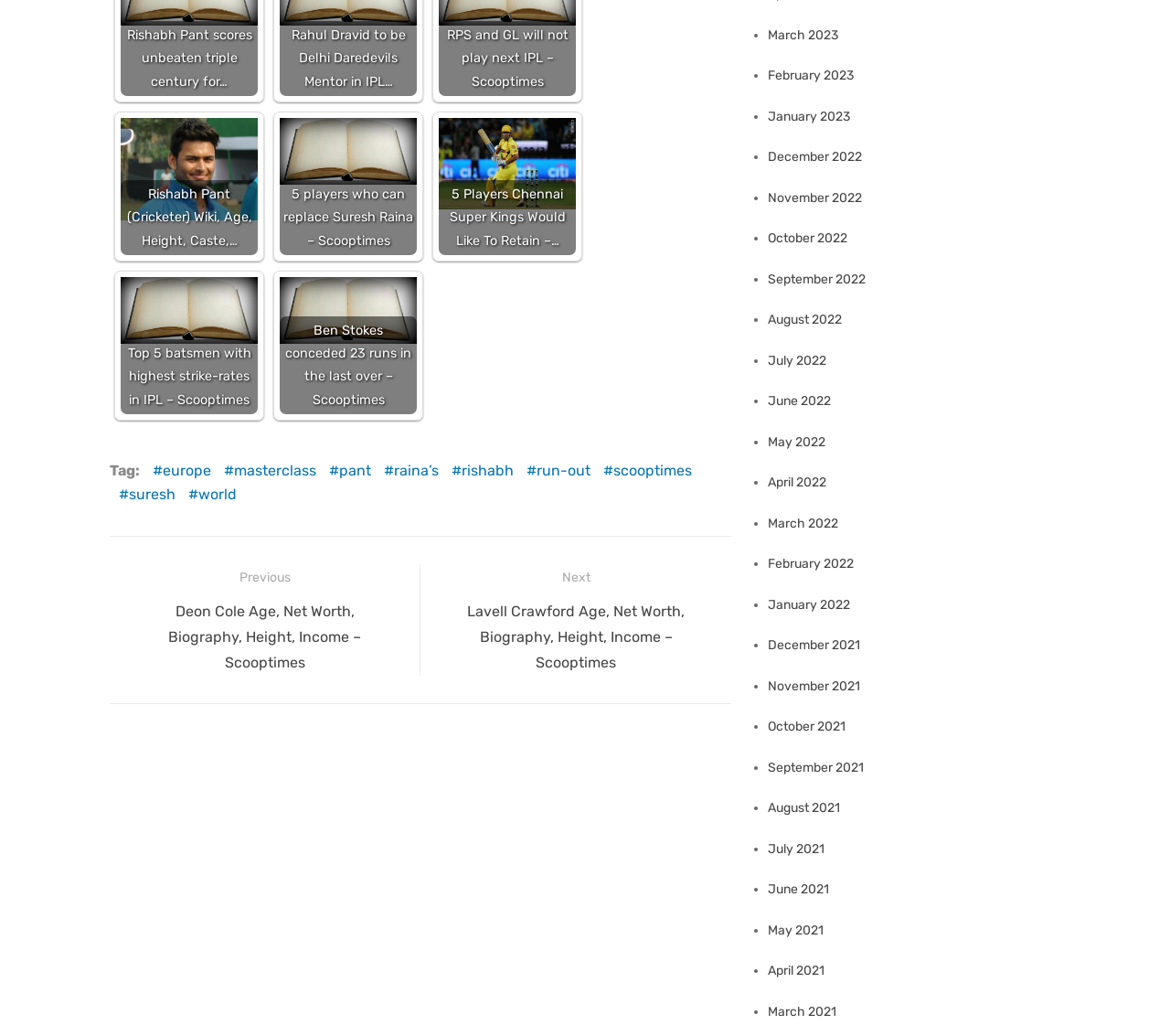What is the title of the previous post? From the image, respond with a single word or brief phrase.

Deon Cole Age, Net Worth, Biography, Height, Income – Scooptimes